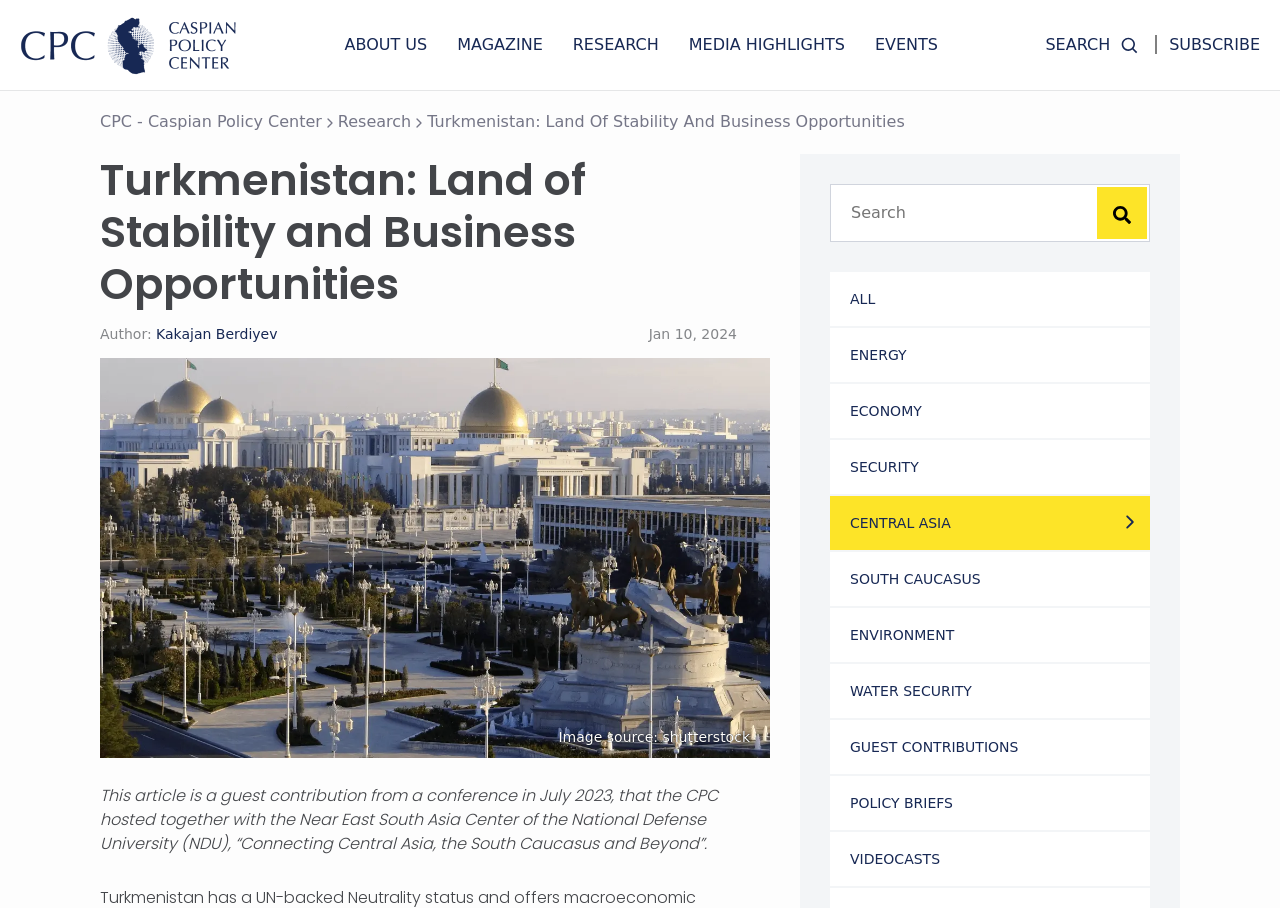Find the bounding box coordinates of the clickable element required to execute the following instruction: "Click the Caspian Policy Center Logo". Provide the coordinates as four float numbers between 0 and 1, i.e., [left, top, right, bottom].

[0.016, 0.017, 0.185, 0.082]